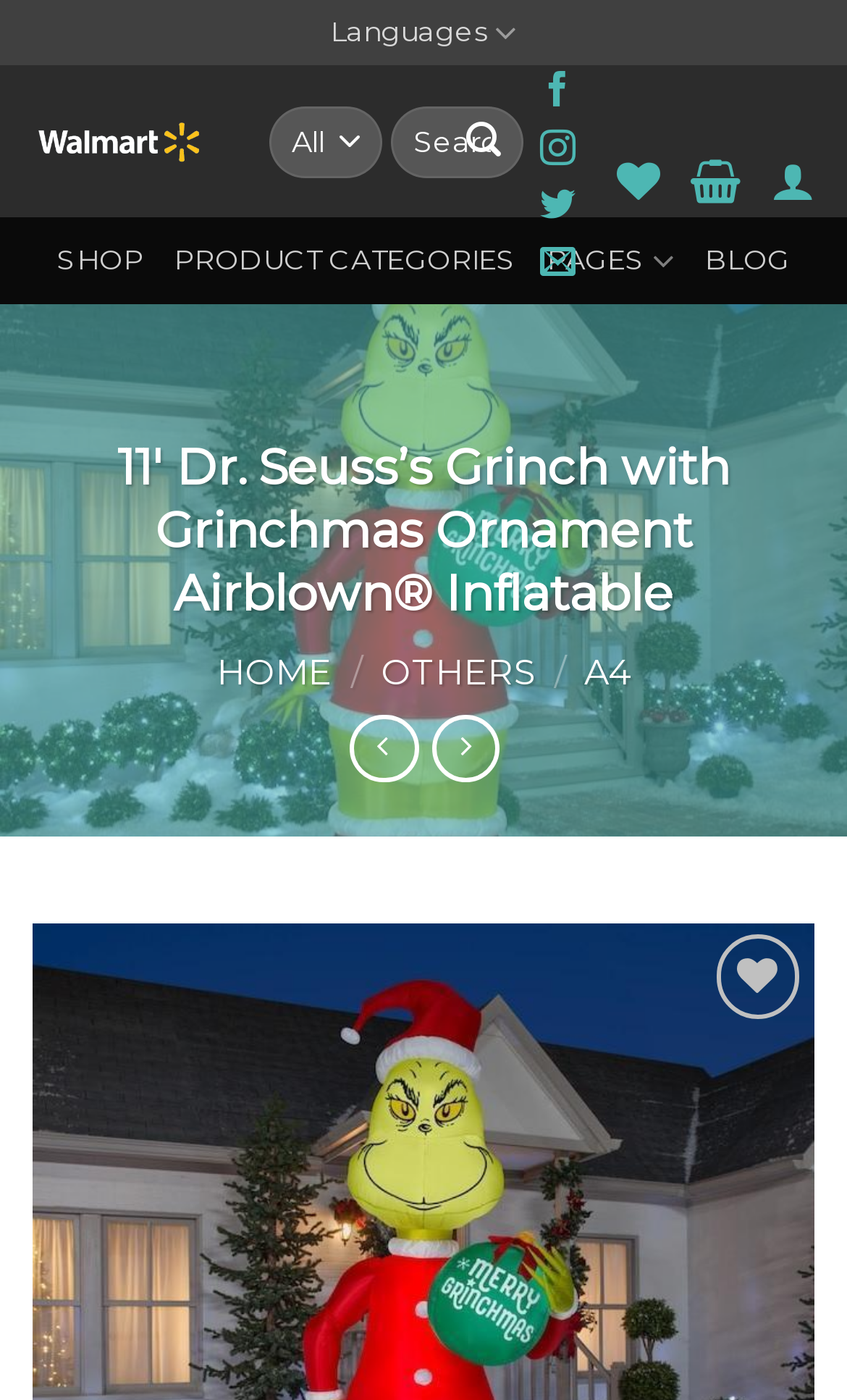How many navigation links are there in the top menu? Using the information from the screenshot, answer with a single word or phrase.

4